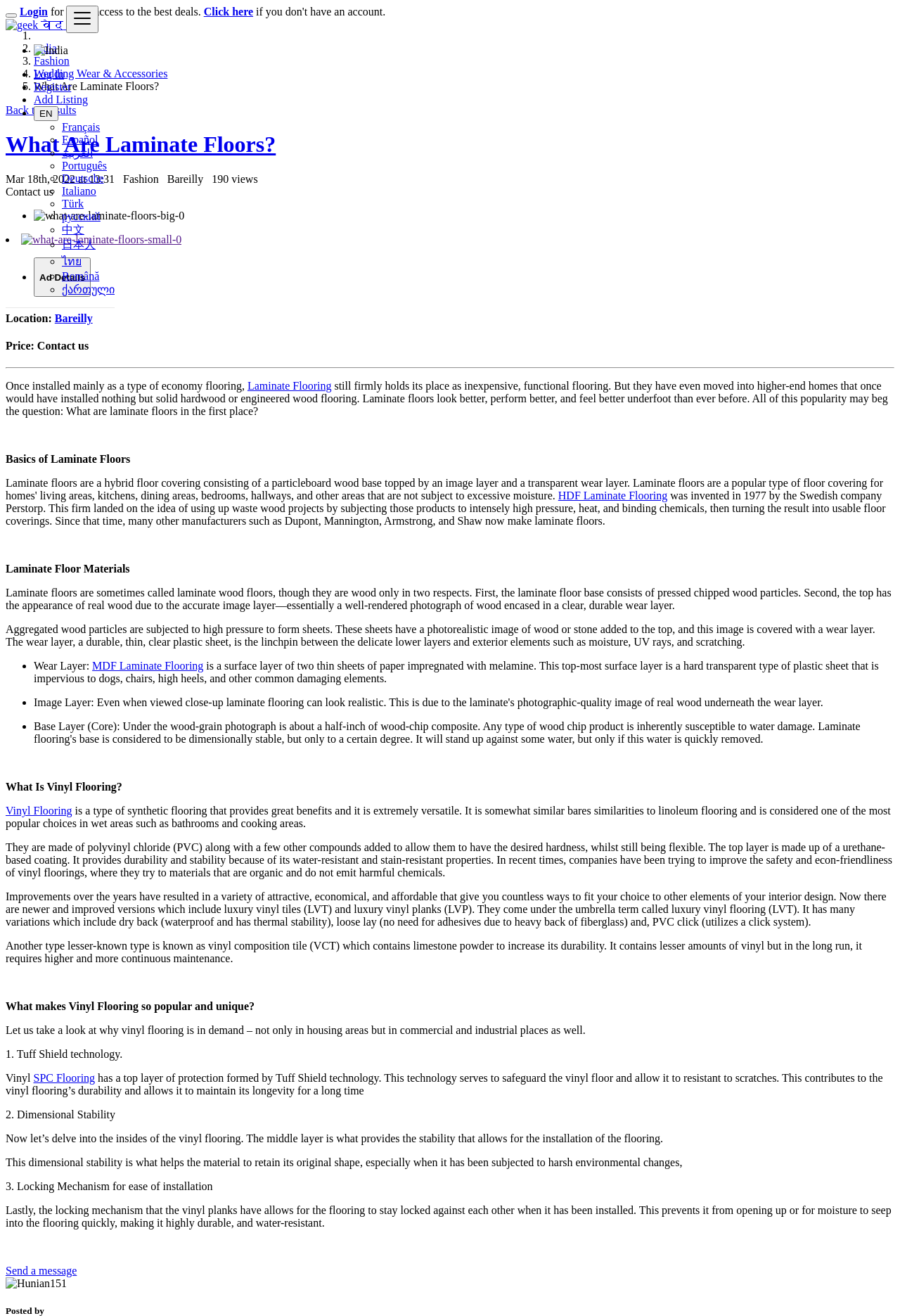Please identify the bounding box coordinates of where to click in order to follow the instruction: "Click the 'Toggle navigation' button".

[0.074, 0.004, 0.11, 0.025]